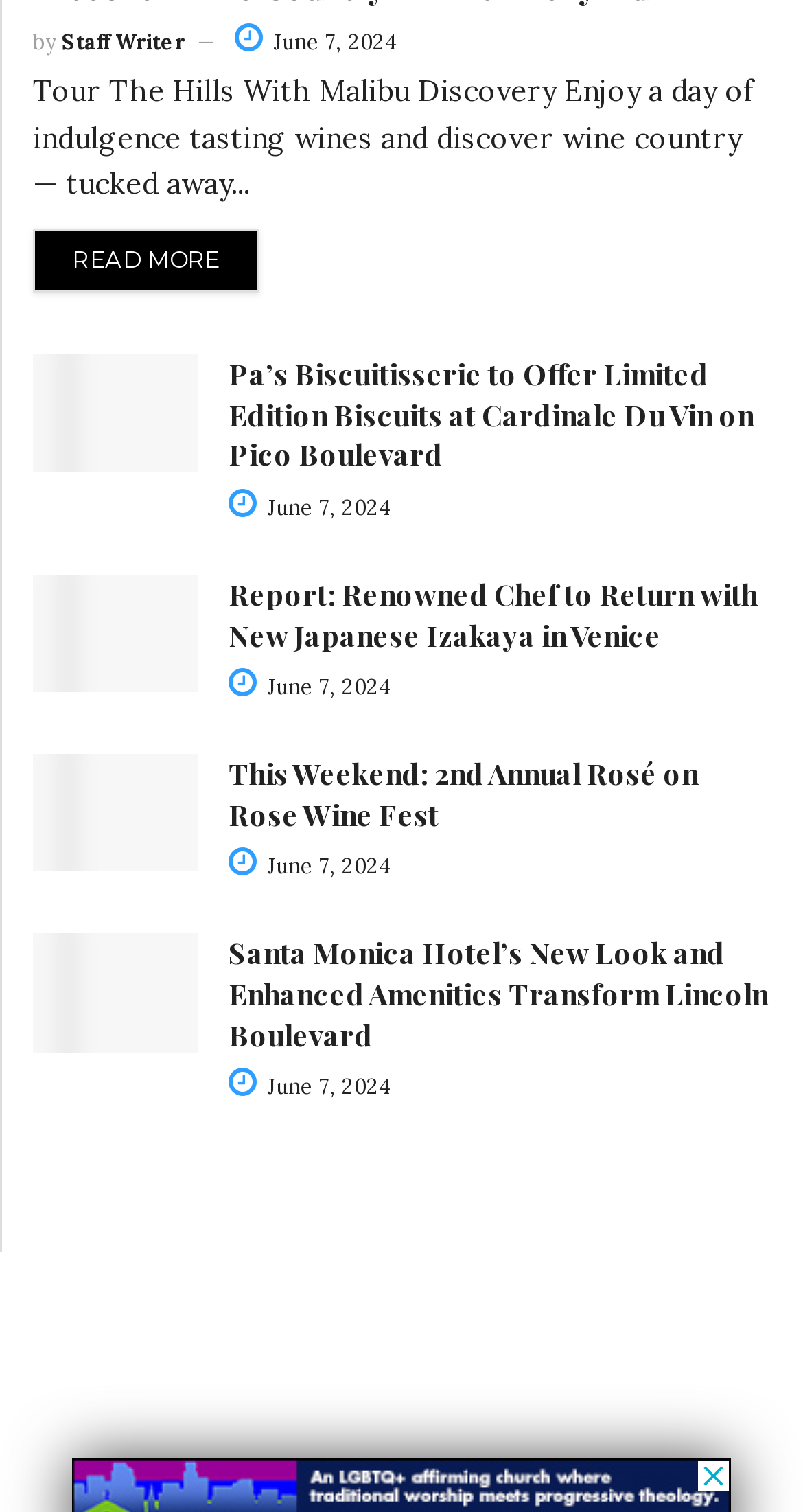From the webpage screenshot, identify the region described by June 7, 2024. Provide the bounding box coordinates as (top-left x, top-left y, bottom-right x, bottom-right y), with each value being a floating point number between 0 and 1.

[0.285, 0.564, 0.487, 0.582]